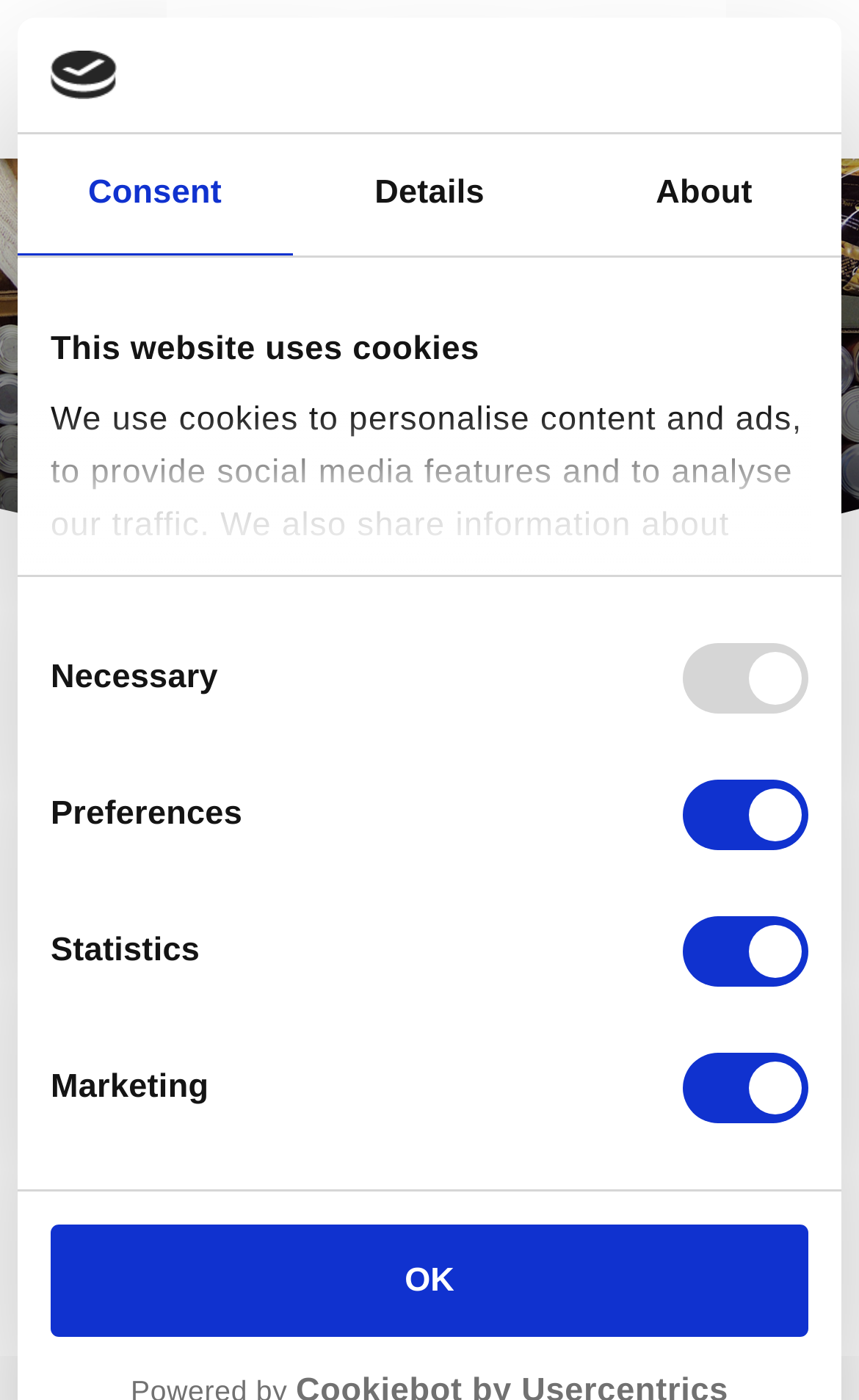Please identify the bounding box coordinates of the clickable element to fulfill the following instruction: "Read about Hunters Point supports the Trussell Trust with a food donation". The coordinates should be four float numbers between 0 and 1, i.e., [left, top, right, bottom].

[0.062, 0.422, 0.938, 0.554]